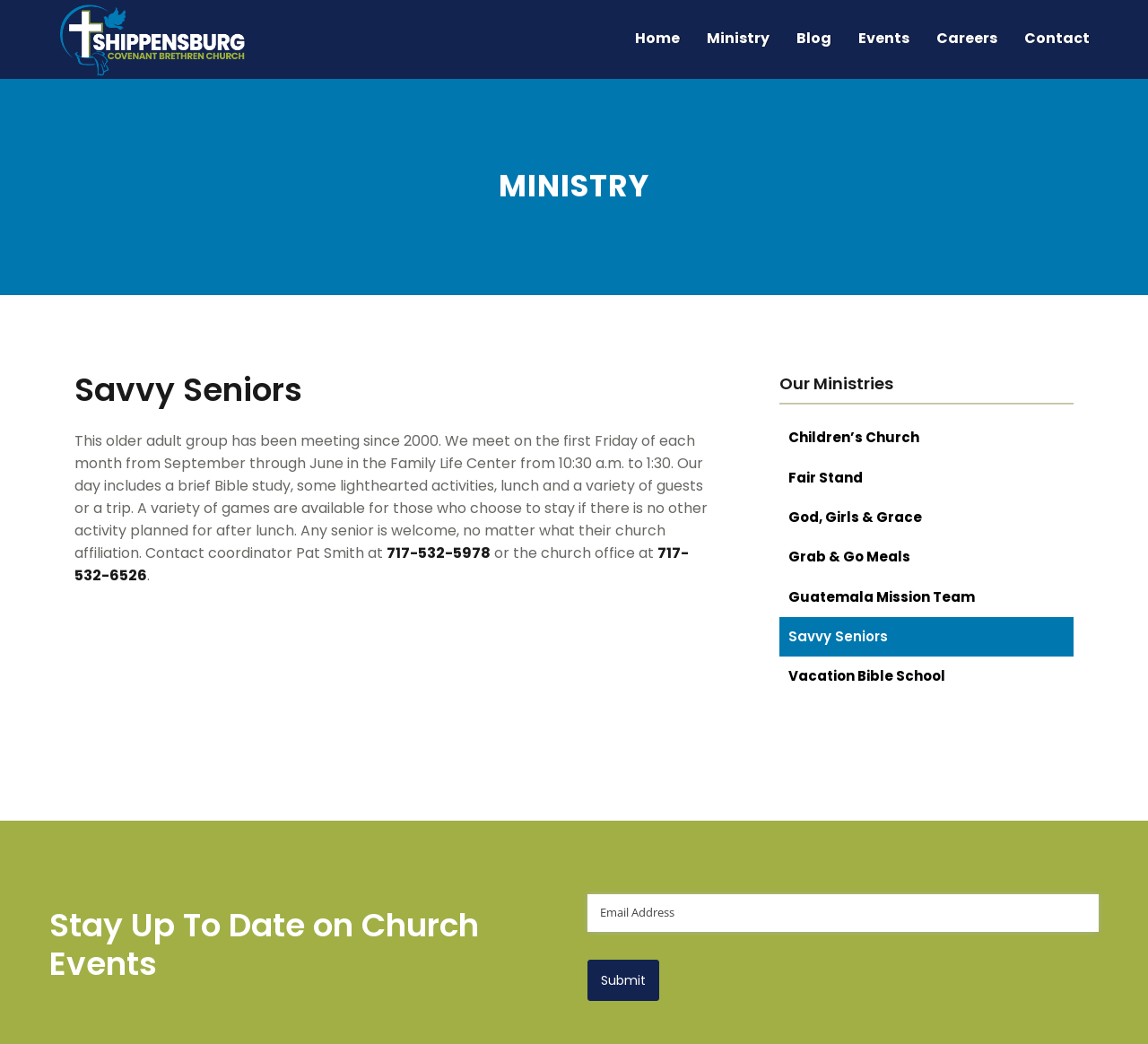What is the purpose of the 'Submit' button?
Using the image as a reference, answer the question with a short word or phrase.

To submit email